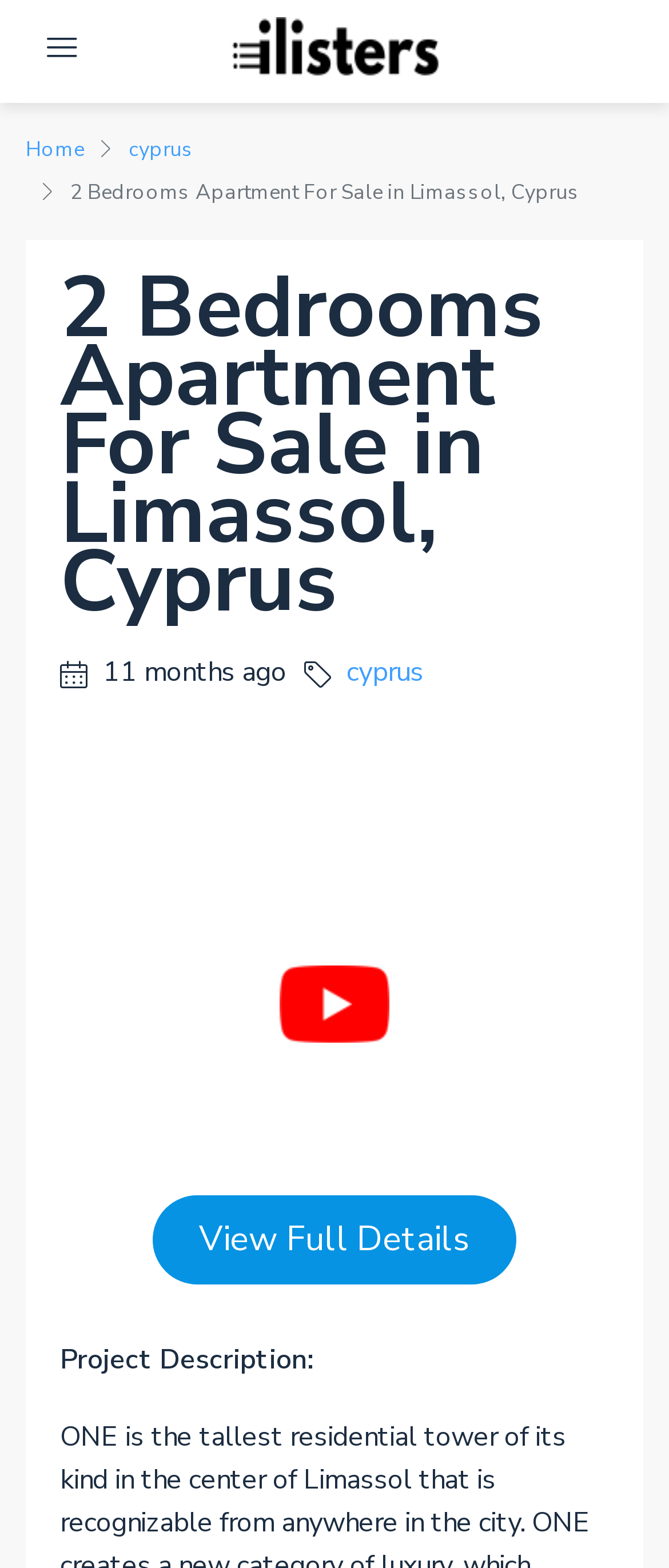Where is the property located?
Provide a detailed answer to the question, using the image to inform your response.

The location of the property can be determined from the heading '2 Bedrooms Apartment For Sale in Limassol, Cyprus' and the link 'cyprus' which suggests that the property is located in Limassol, Cyprus.